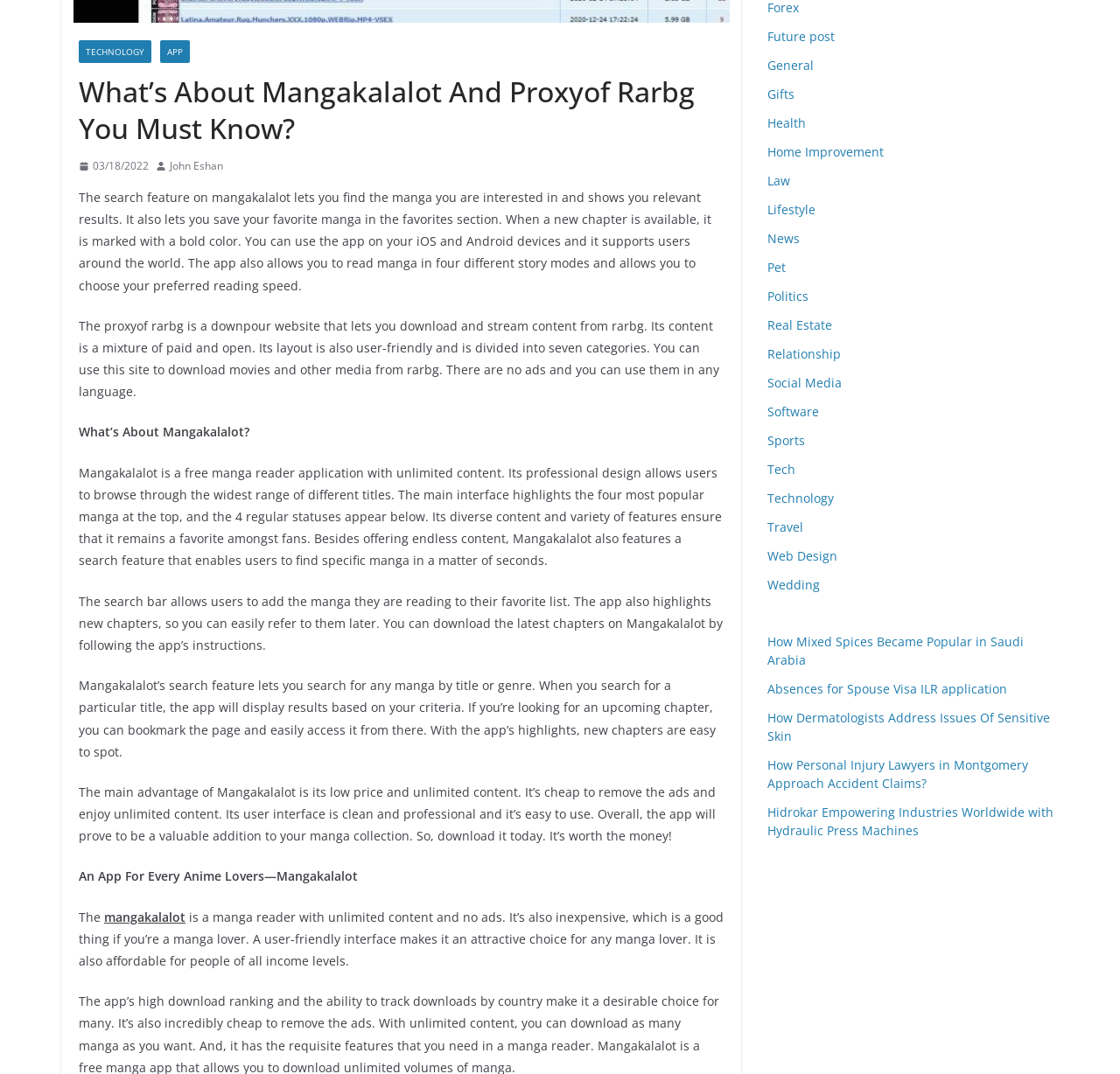Determine the bounding box coordinates for the UI element matching this description: "Future post".

[0.685, 0.028, 0.735, 0.04]